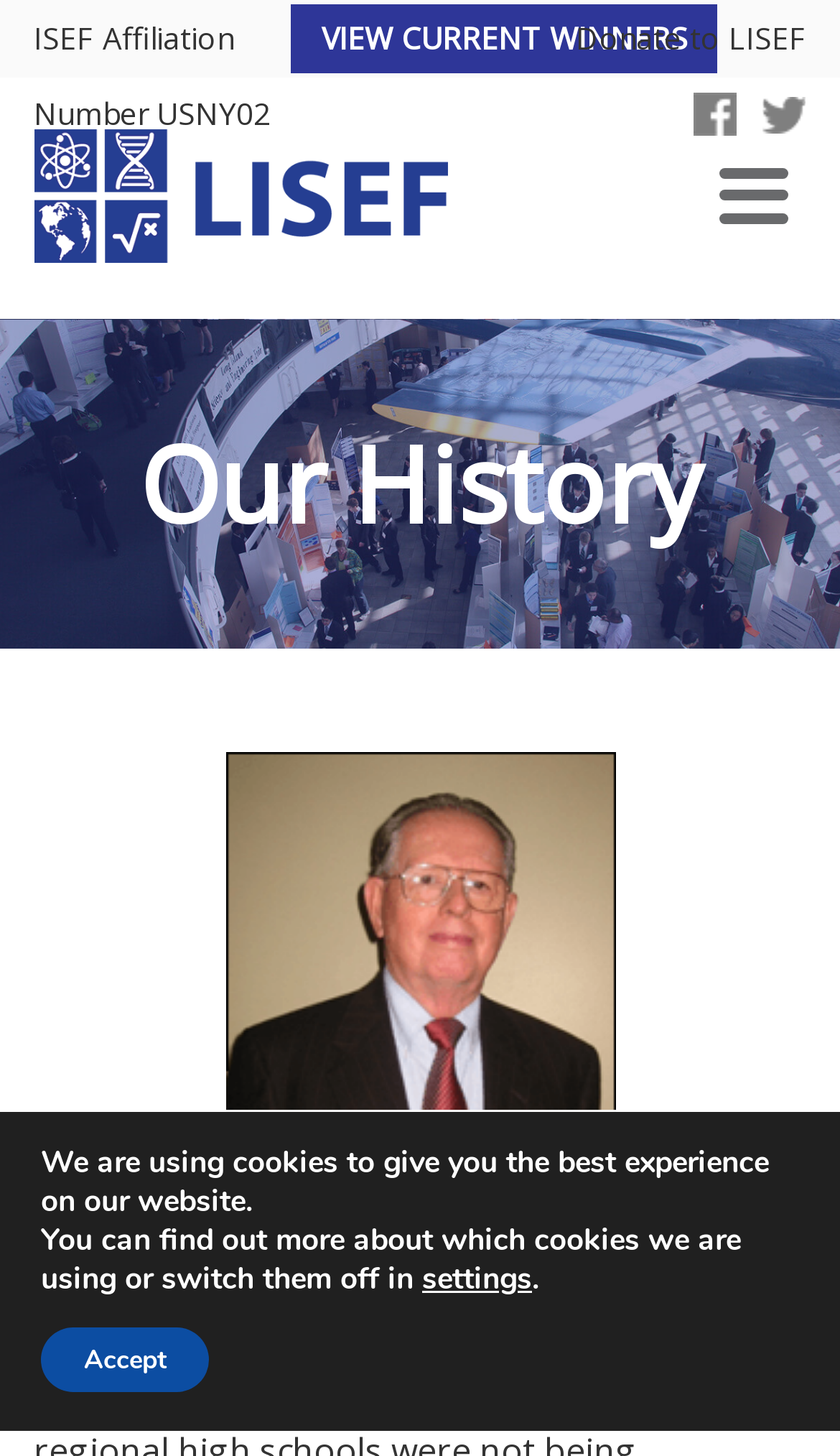Determine the bounding box of the UI component based on this description: "11 years ago". The bounding box coordinates should be four float values between 0 and 1, i.e., [left, top, right, bottom].

None